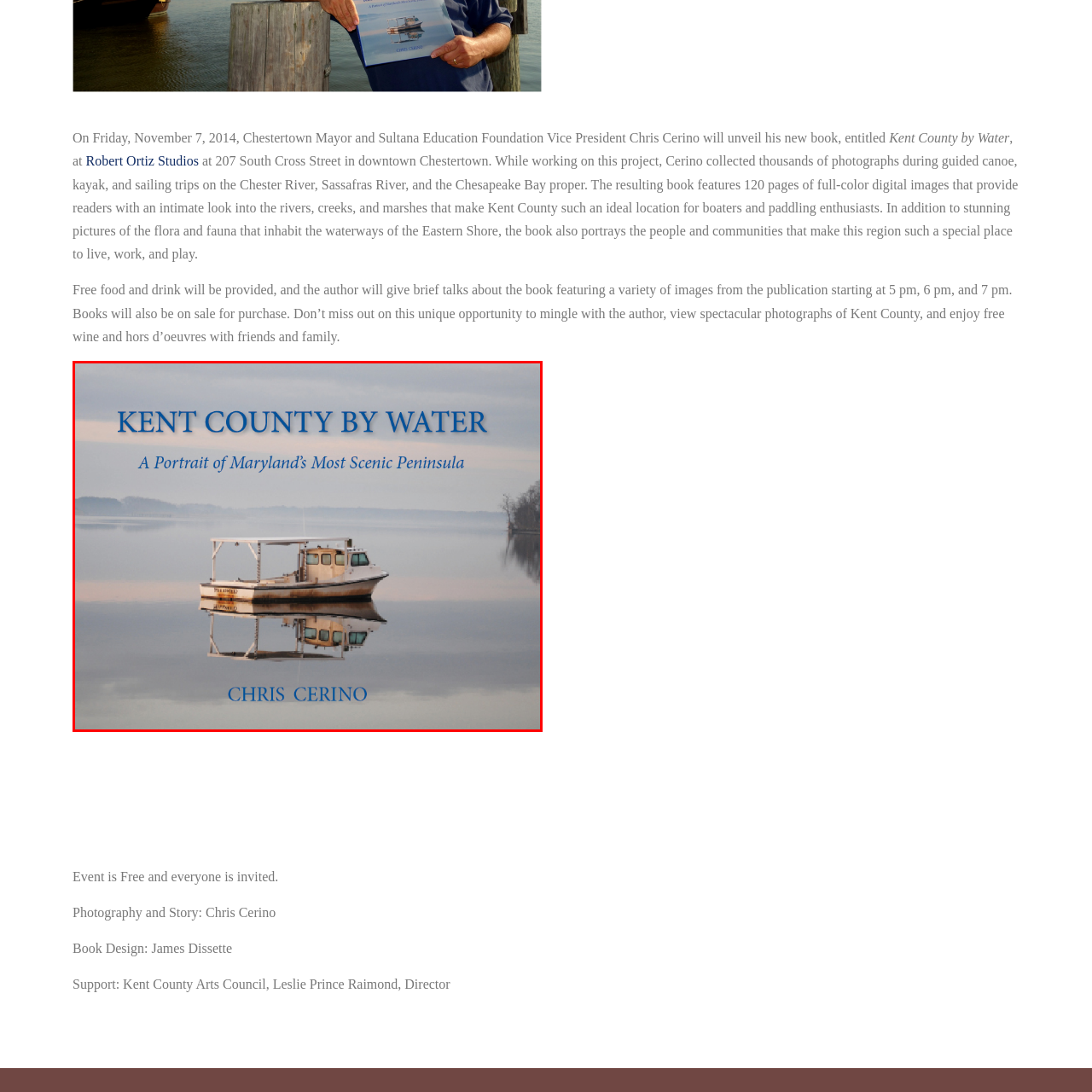Explain in detail what is happening in the image that is surrounded by the red box.

The image showcases the book cover of "Kent County by Water," authored by Chris Cerino. The serene design features a tranquil scene of a boat gently floating on calm waters, reflecting the soft hues of the sky. The title is prominently displayed in blue text at the top, along with the subtitle, "A Portrait of Maryland’s Most Scenic Peninsula." This work is a celebration of the picturesque landscapes and communities of Kent County, highlighting the natural beauty and charm that make this region a favorite for boaters and paddling enthusiasts. The cover invites readers to explore the rich visual narratives within, which are captured through Cerino's stunning photography.